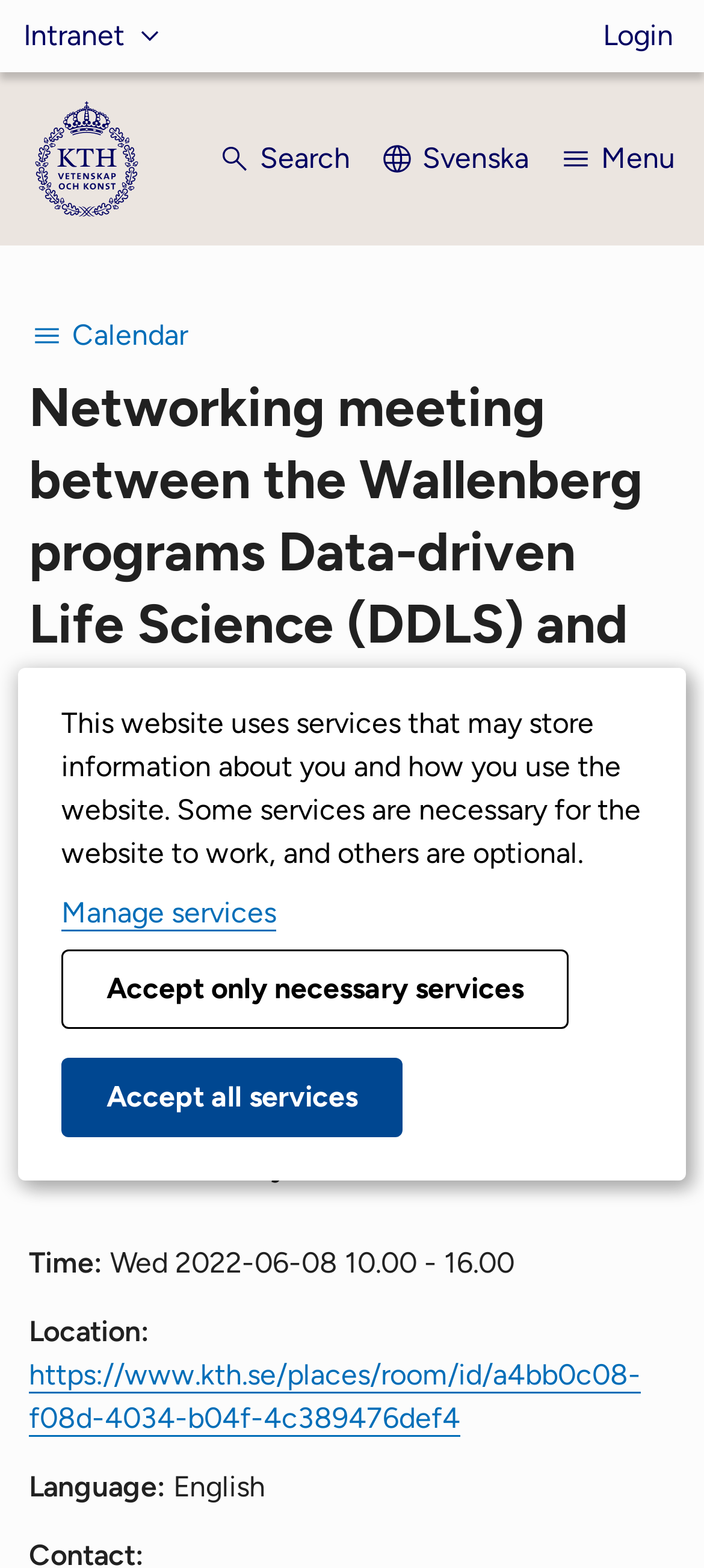What is the meeting time?
Based on the image, give a one-word or short phrase answer.

Wed 2022-06-08 10.00 - 16.00